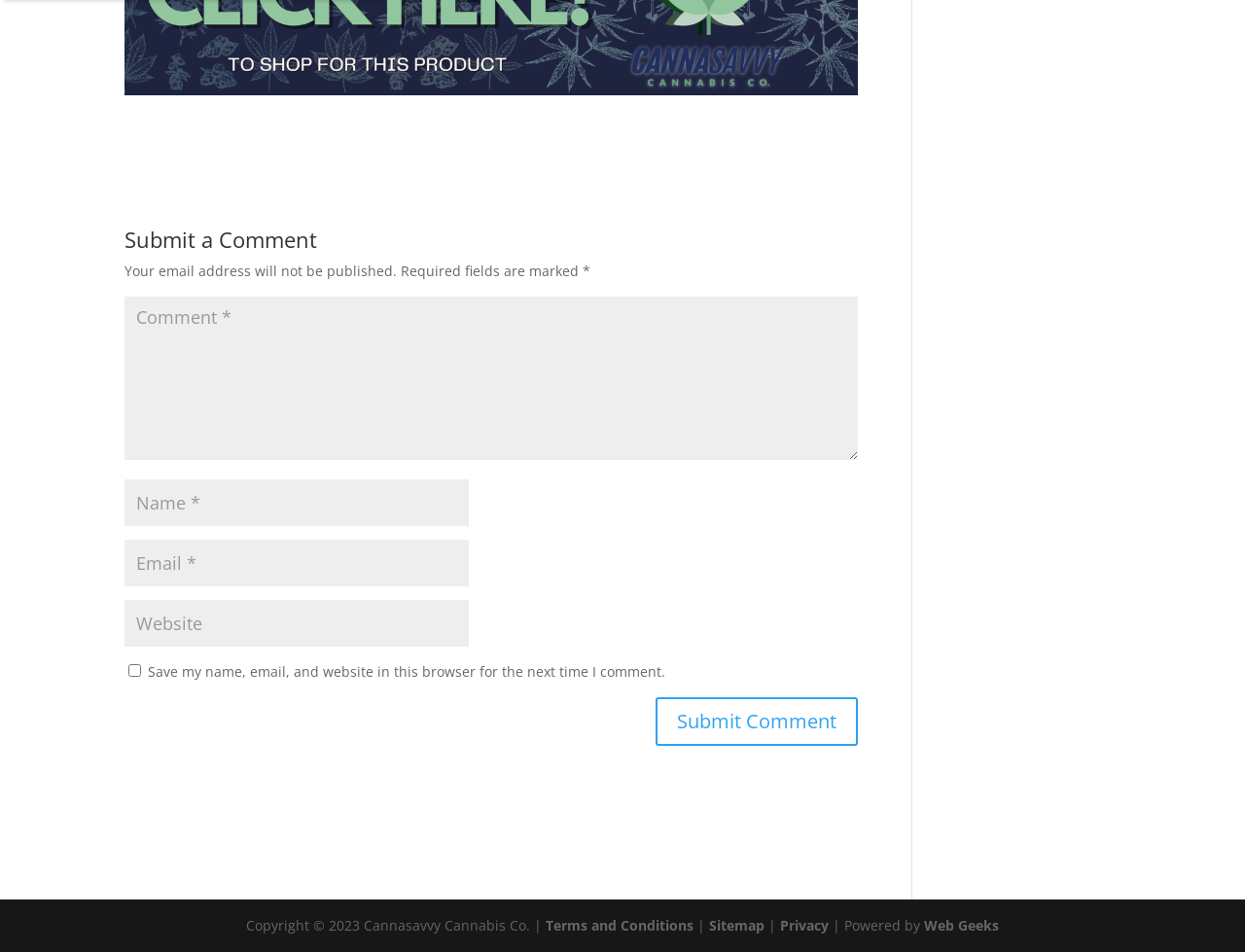What information is required to submit a comment?
Please provide a comprehensive answer based on the information in the image.

The webpage requires users to enter their name, email, and comment in the respective text boxes, as indicated by the asterisk symbol (*) next to each field.